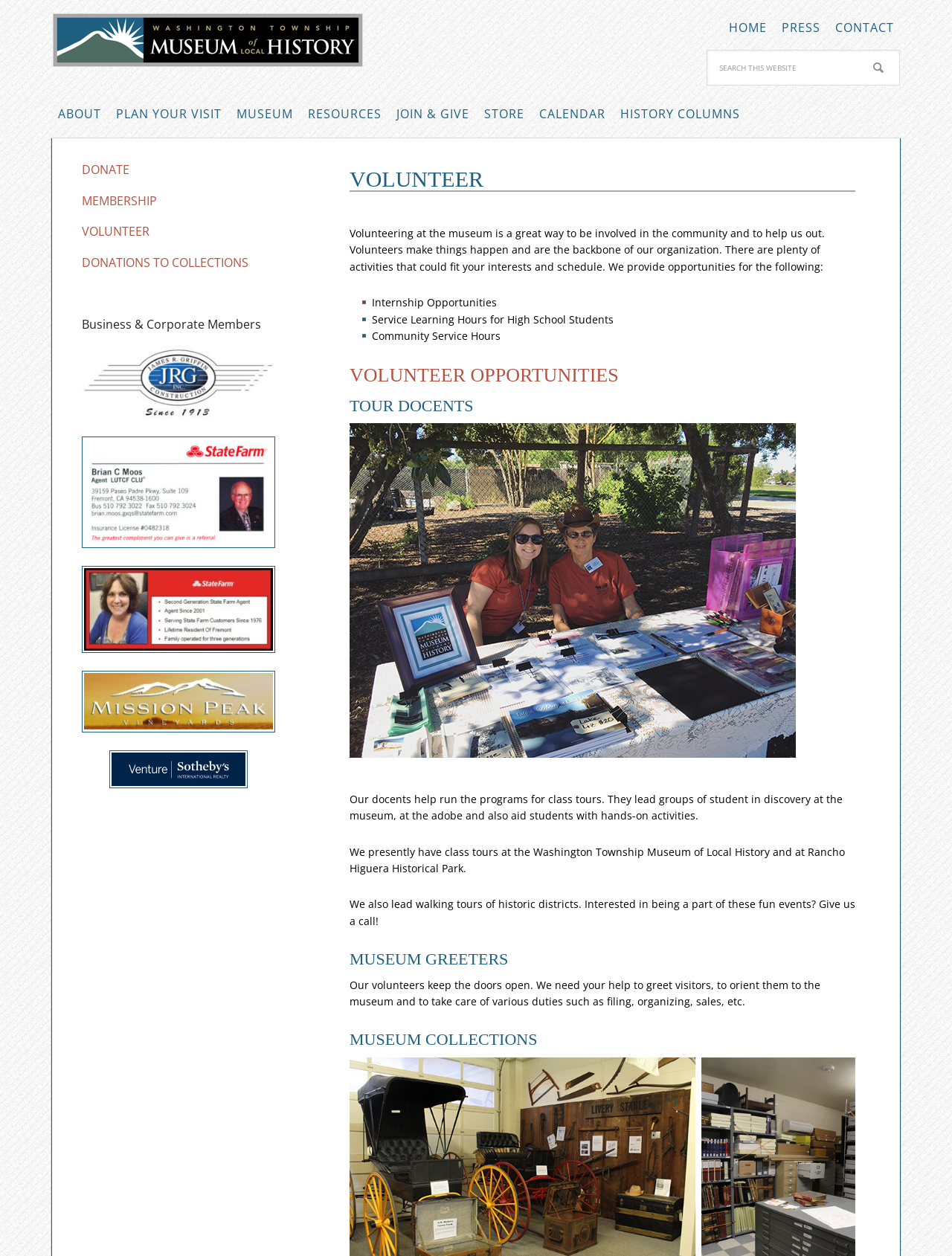Please find the bounding box coordinates of the element that needs to be clicked to perform the following instruction: "Learn about VOLUNTEER OPPORTUNITIES". The bounding box coordinates should be four float numbers between 0 and 1, represented as [left, top, right, bottom].

[0.367, 0.29, 0.898, 0.309]